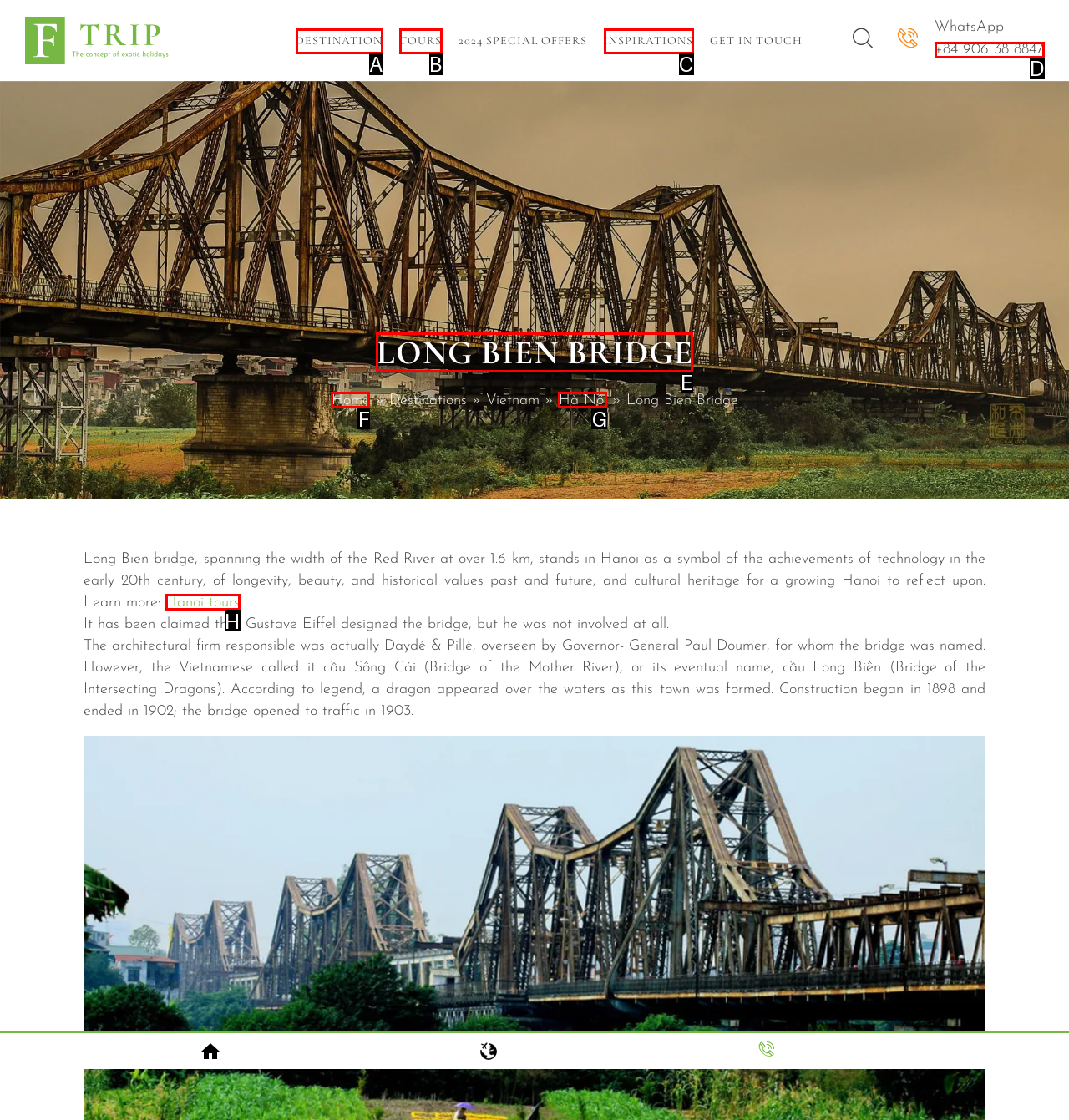Identify the letter of the UI element I need to click to carry out the following instruction: Click on the 'LONG BIEN BRIDGE' link

E